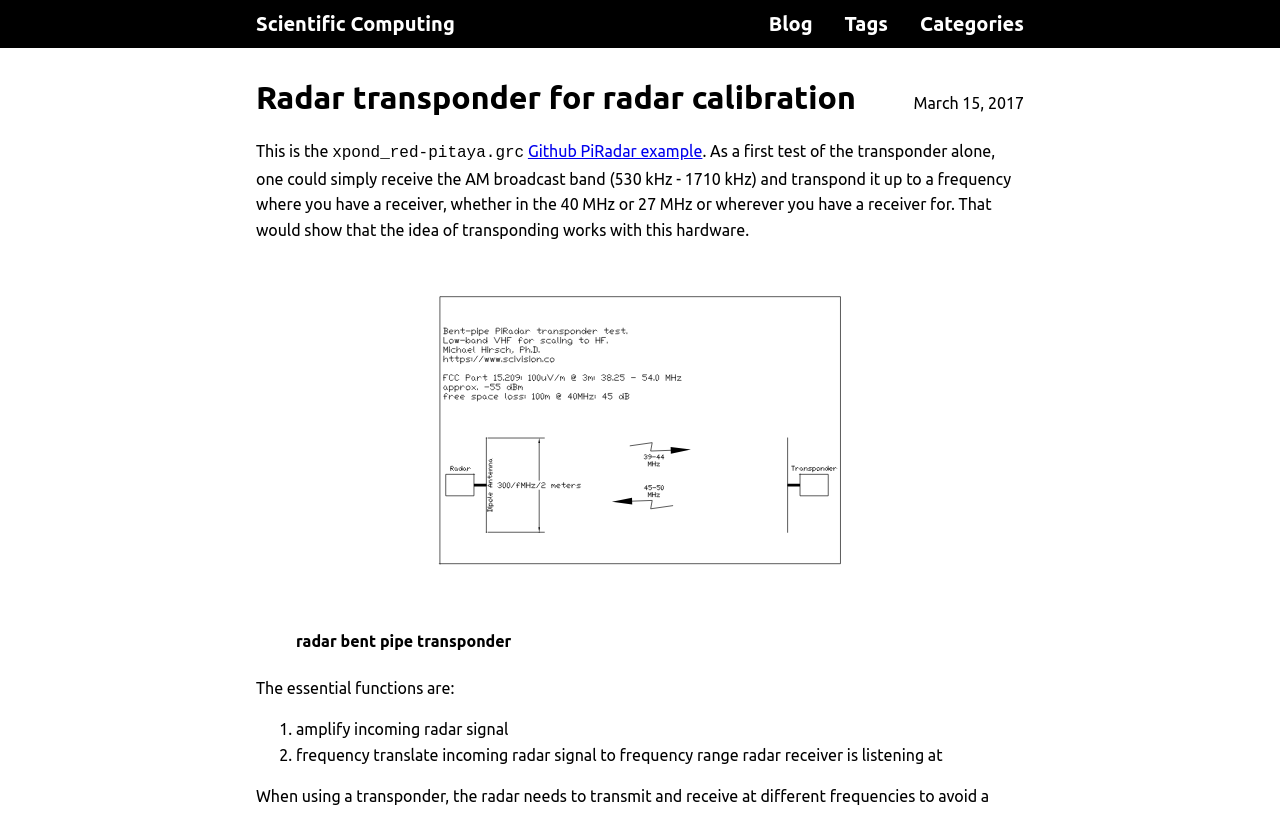Find the bounding box of the UI element described as follows: "Github PiRadar example".

[0.412, 0.175, 0.549, 0.197]